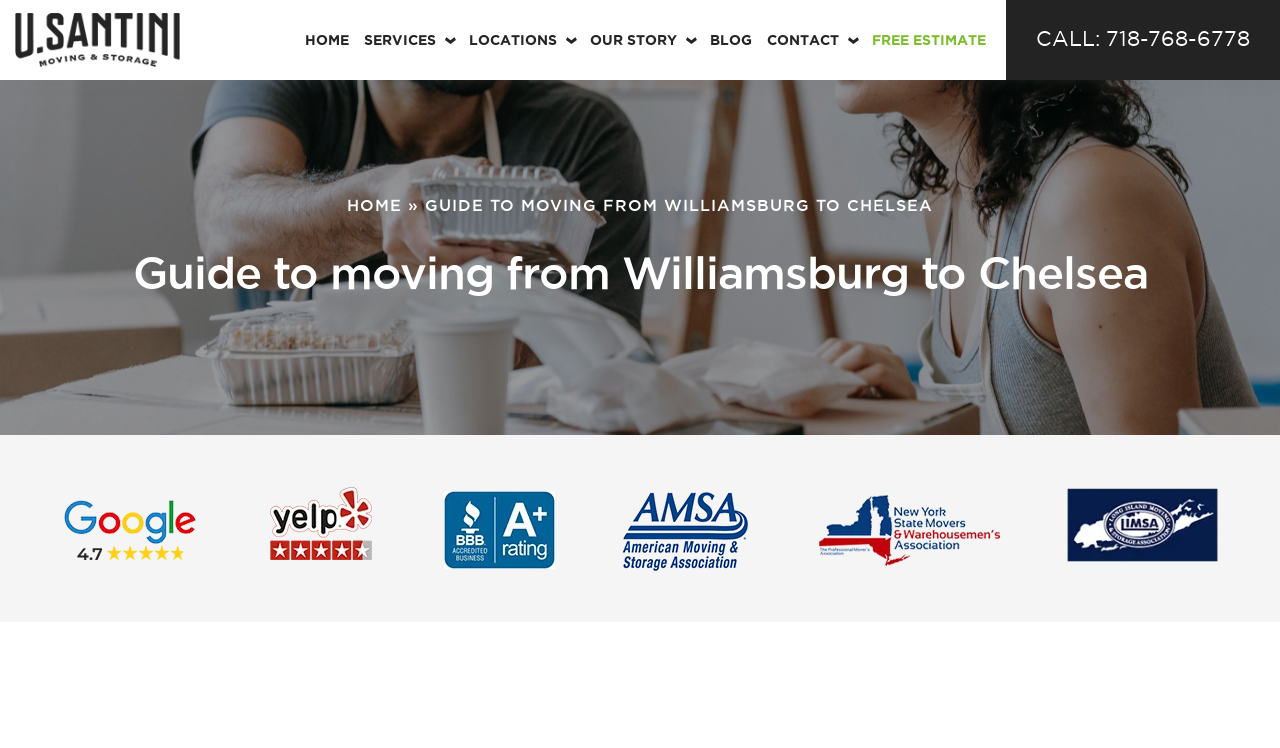Identify the bounding box coordinates of the clickable region to carry out the given instruction: "Read the 'GUIDE TO MOVING FROM WILLIAMSBURG TO CHELSEA' article".

[0.332, 0.262, 0.729, 0.286]